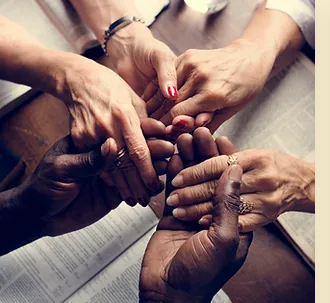Create a detailed narrative of what is happening in the image.

The image captures a powerful moment of unity and support, showcasing hands coming together in a gesture of connection and solidarity. Various hands, including those of individuals with different skin tones, are intertwined, symbolizing collaboration and community. The hands rest on what appears to be an open book, possibly representing shared knowledge or experience, conveying a sense of wisdom and understanding. This visual reinforces themes of inclusivity and collective strength, echoing the mission of organizations dedicated to supporting diverse communities, such as those highlighted in the Oakland LGBTQ Center and Asian Health Services. The image embodies the spirit of peer counseling and support, addressing the needs of marginalized groups and promoting well-being through mutual care and solidarity.